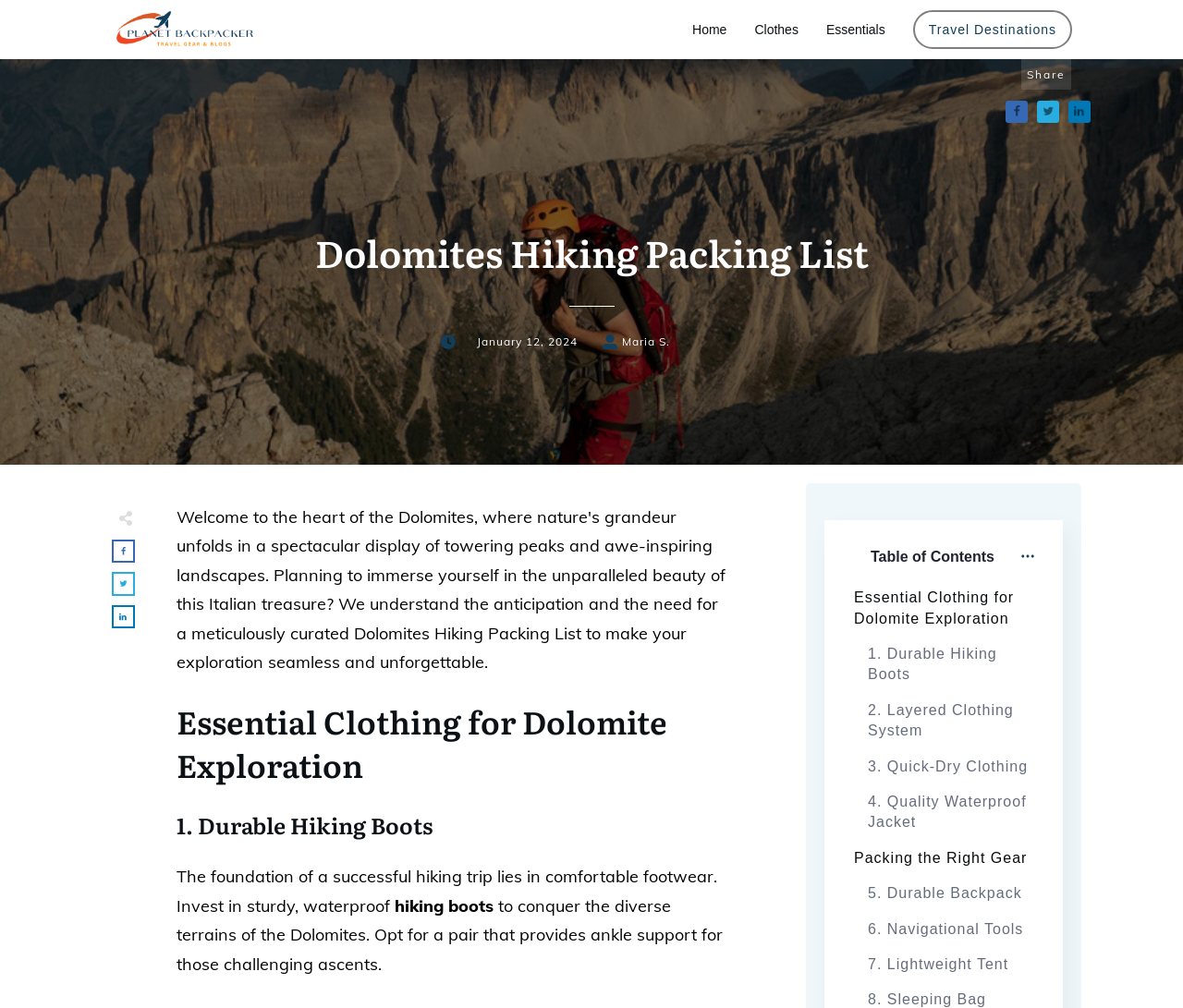Please identify the bounding box coordinates of the element I should click to complete this instruction: 'Check the date of the article'. The coordinates should be given as four float numbers between 0 and 1, like this: [left, top, right, bottom].

[0.373, 0.325, 0.49, 0.351]